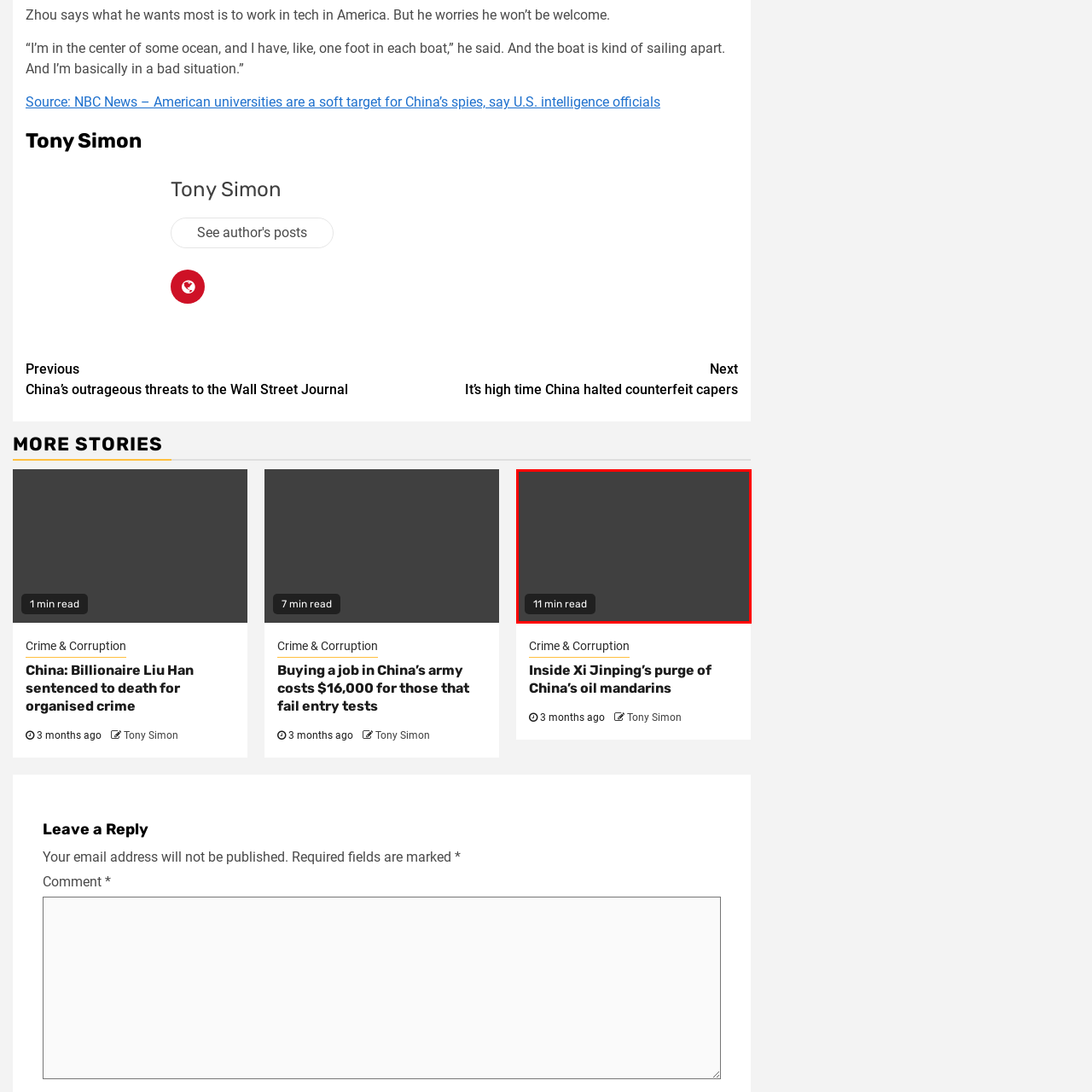Study the image enclosed in red and provide a single-word or short-phrase answer: What type of content is the article likely to cover?

Complex themes or analysis